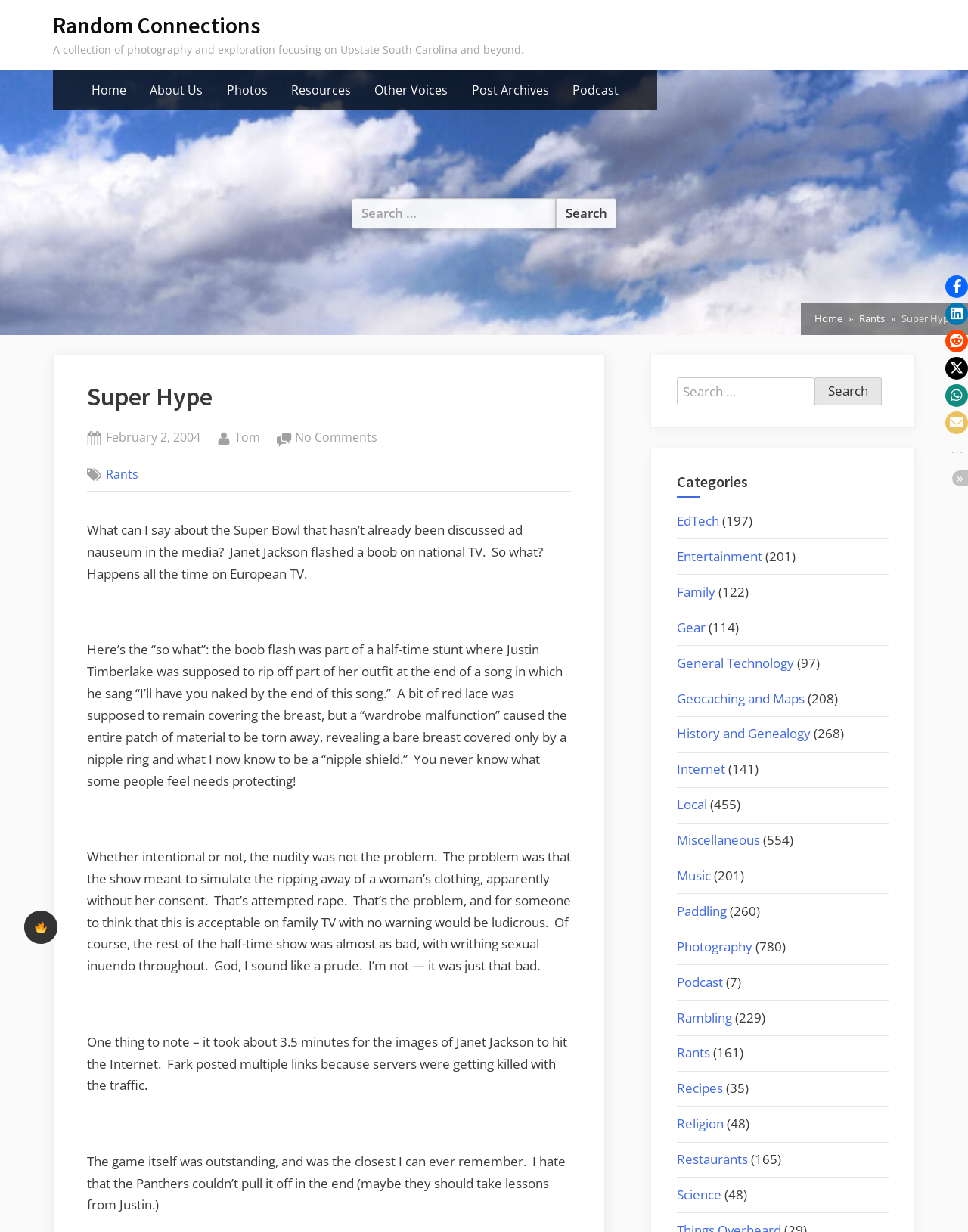Find the bounding box coordinates of the clickable area that will achieve the following instruction: "View Crosswalk Zebras Memphis event".

None